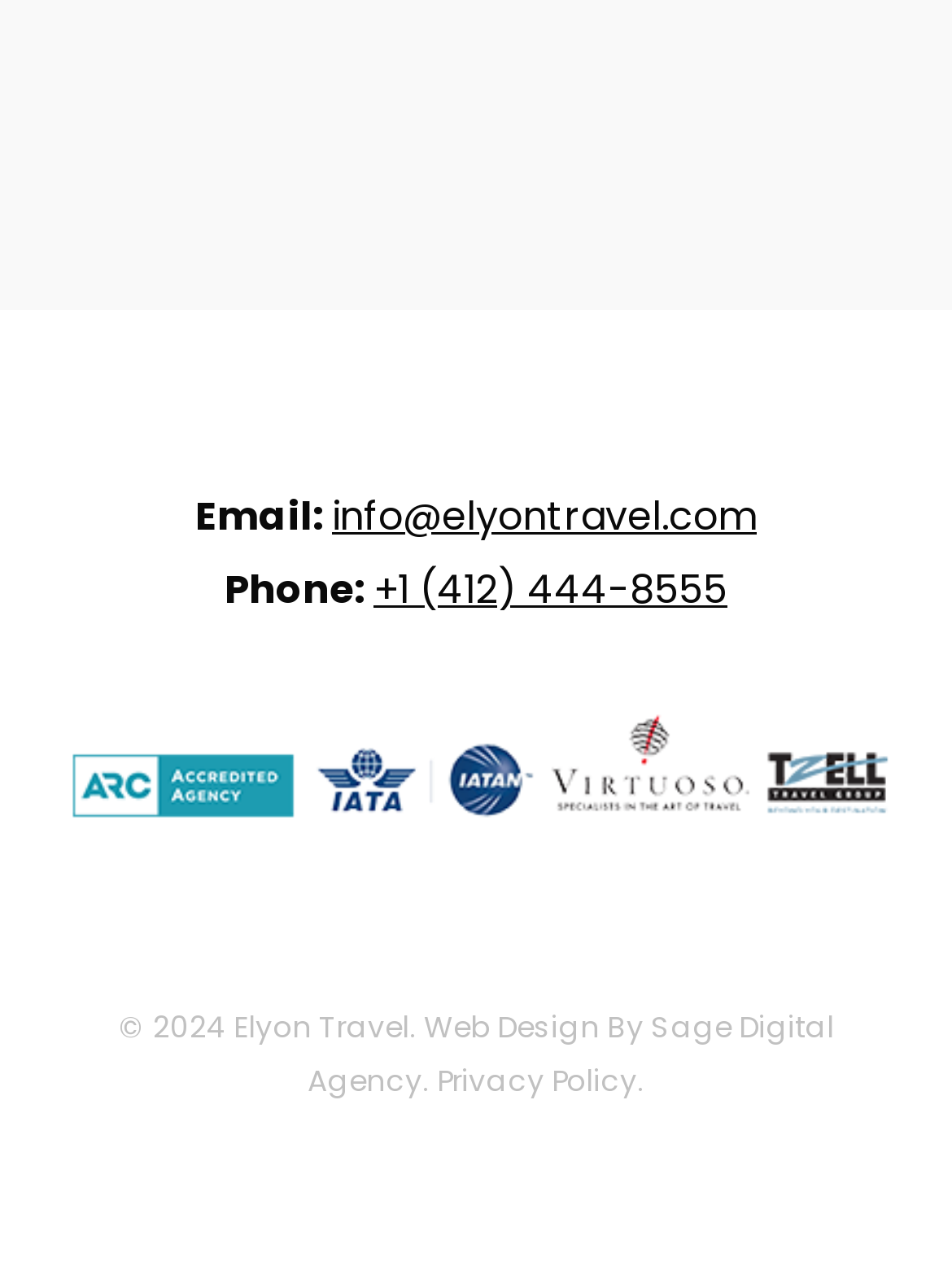What is the name of the agency that designed Elyon Travel's website?
Carefully analyze the image and provide a detailed answer to the question.

I found the name of the agency by looking at the StaticText element '© 2024 Elyon Travel. Web Design By Sage Digital Agency.', which contains the name of the agency 'Sage Digital Agency'.